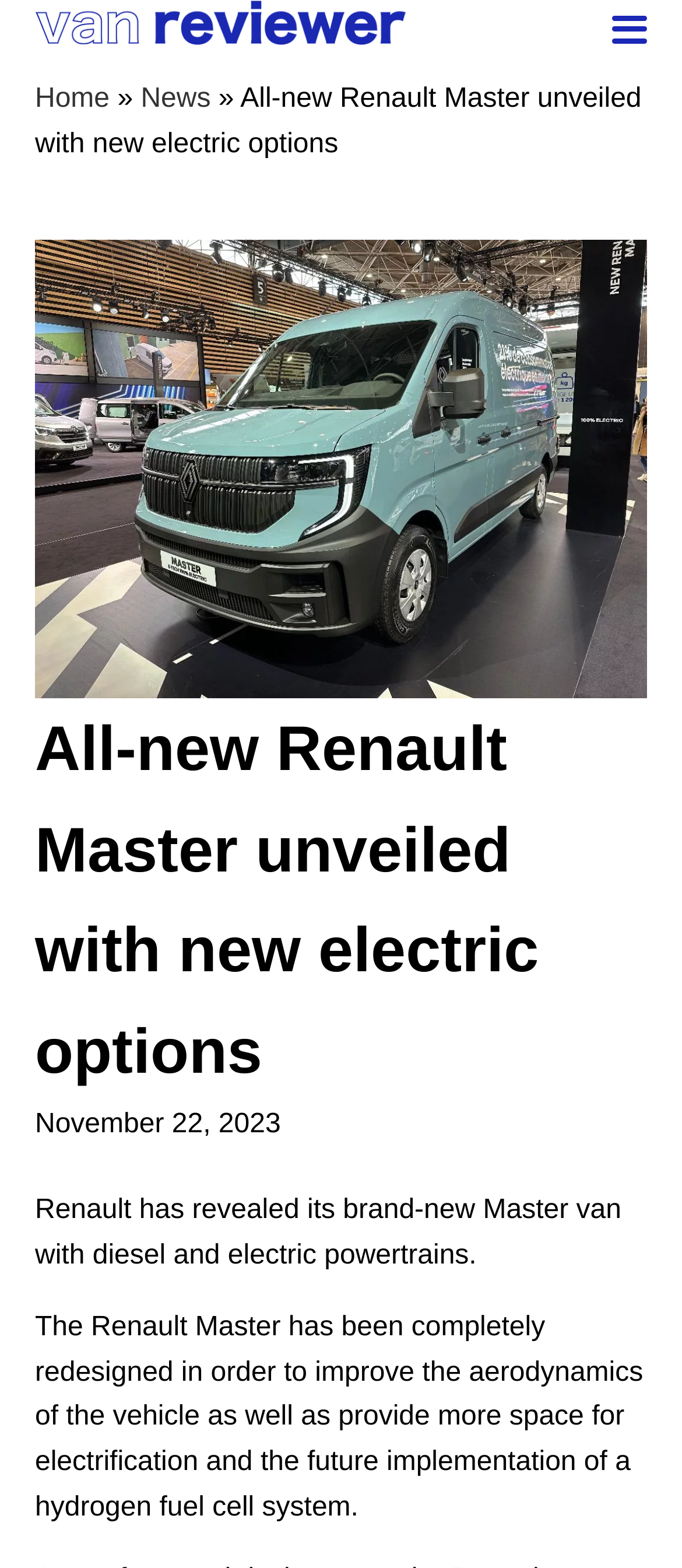Identify the text that serves as the heading for the webpage and generate it.

All-new Renault Master unveiled with new electric options